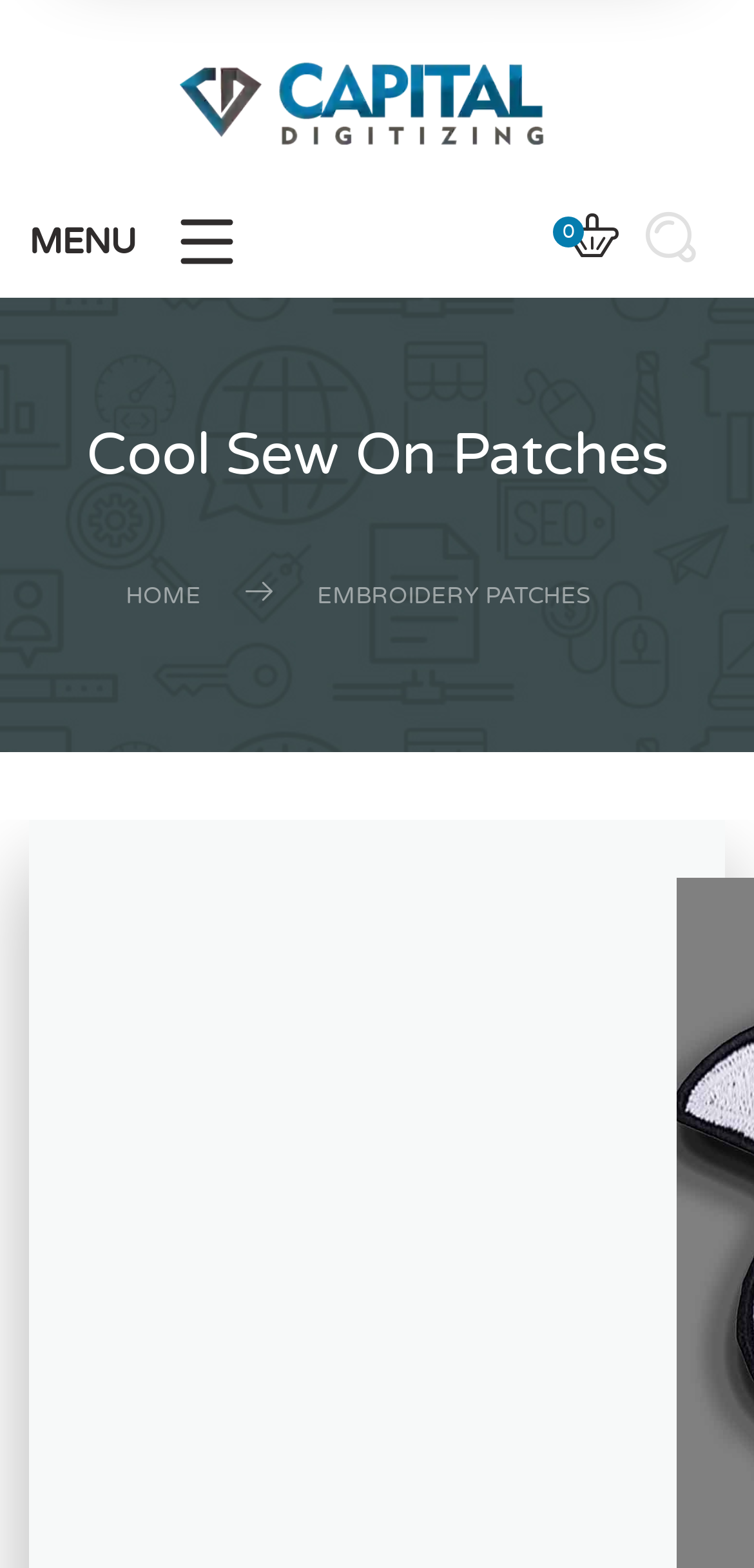Please find and generate the text of the main heading on the webpage.

Cool Sew On Patches